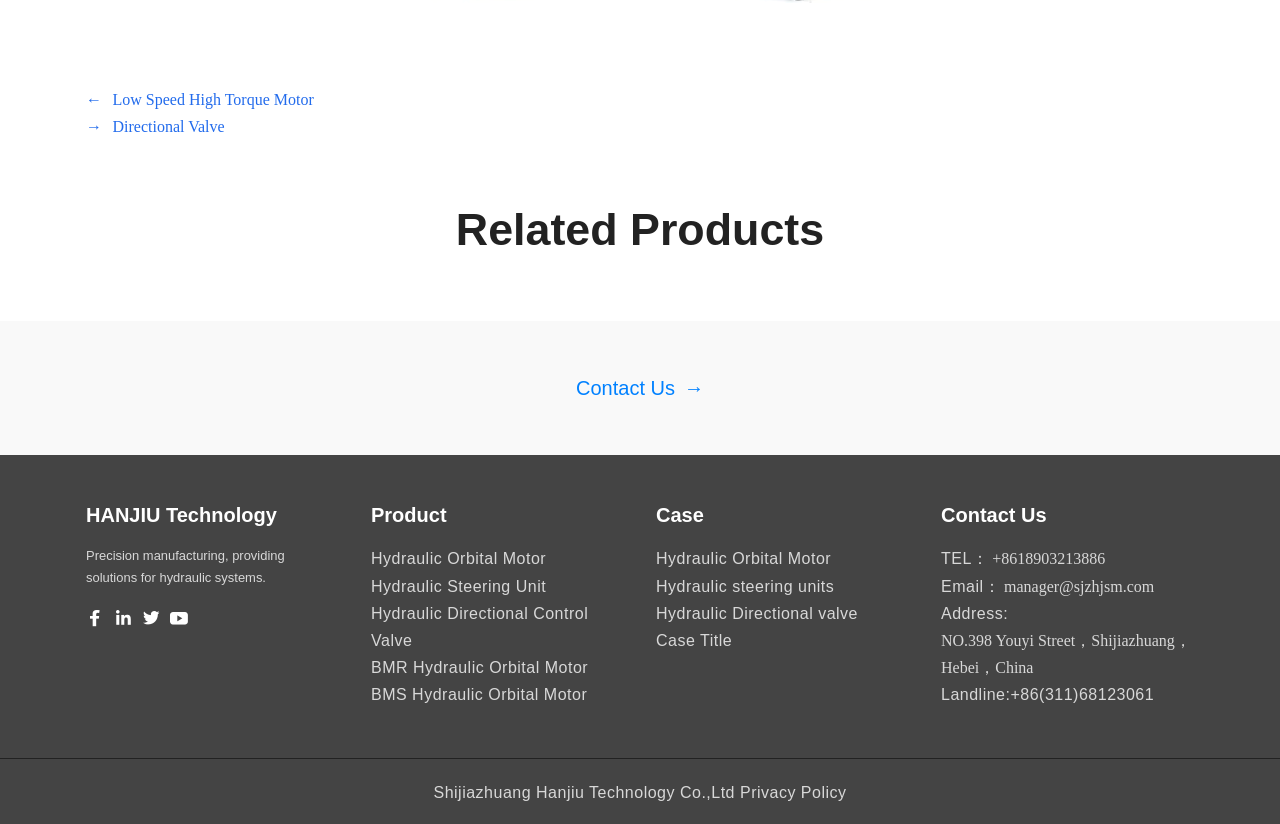What is the related product to 'Low Speed High Torque Motor'?
Please describe in detail the information shown in the image to answer the question.

I found the related product by looking at the links next to 'Low Speed High Torque Motor', which suggests that 'Directional Valve' is a related product.